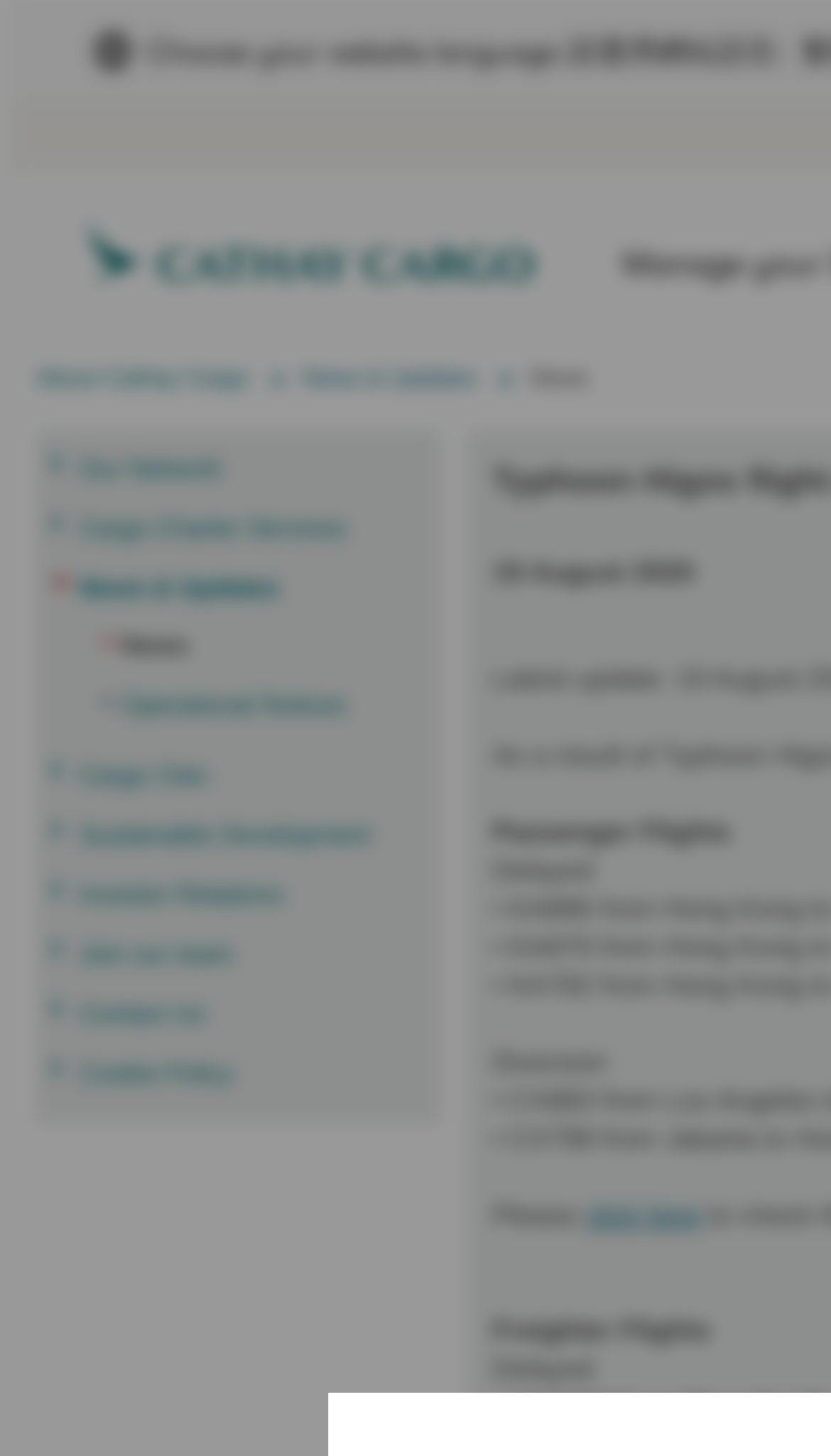Provide the bounding box coordinates of the HTML element this sentence describes: "简体中文".

None